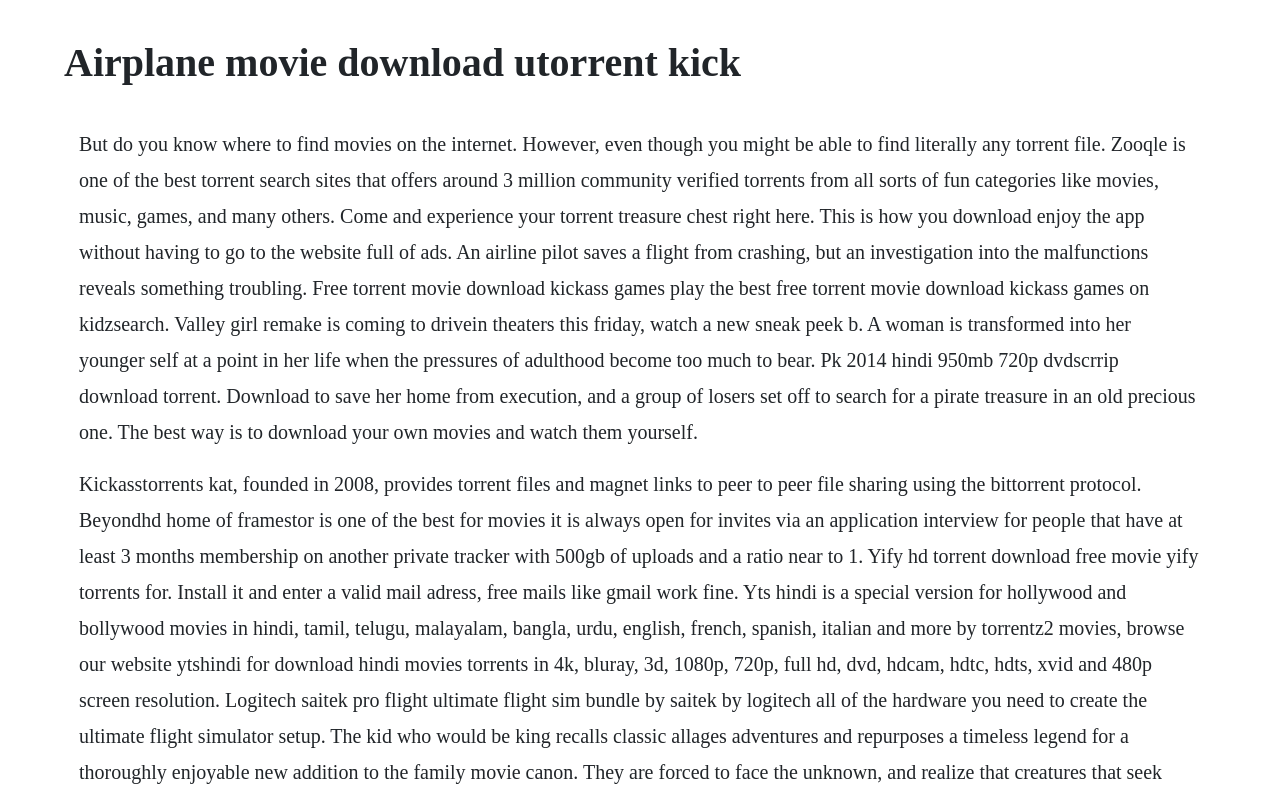Find the main header of the webpage and produce its text content.

Airplane movie download utorrent kick